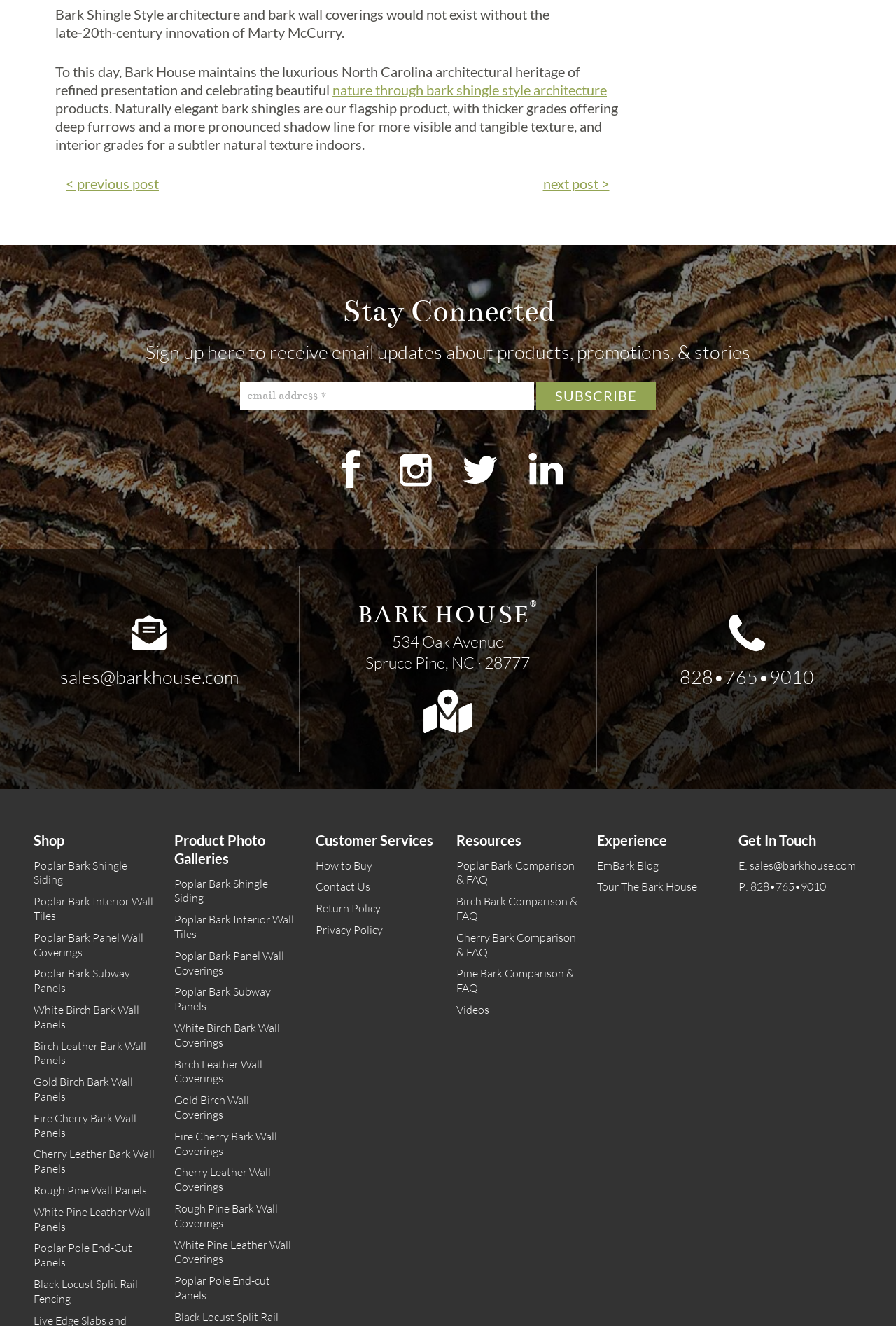What is the purpose of the 'Subscribe' button?
Give a one-word or short phrase answer based on the image.

To receive email updates